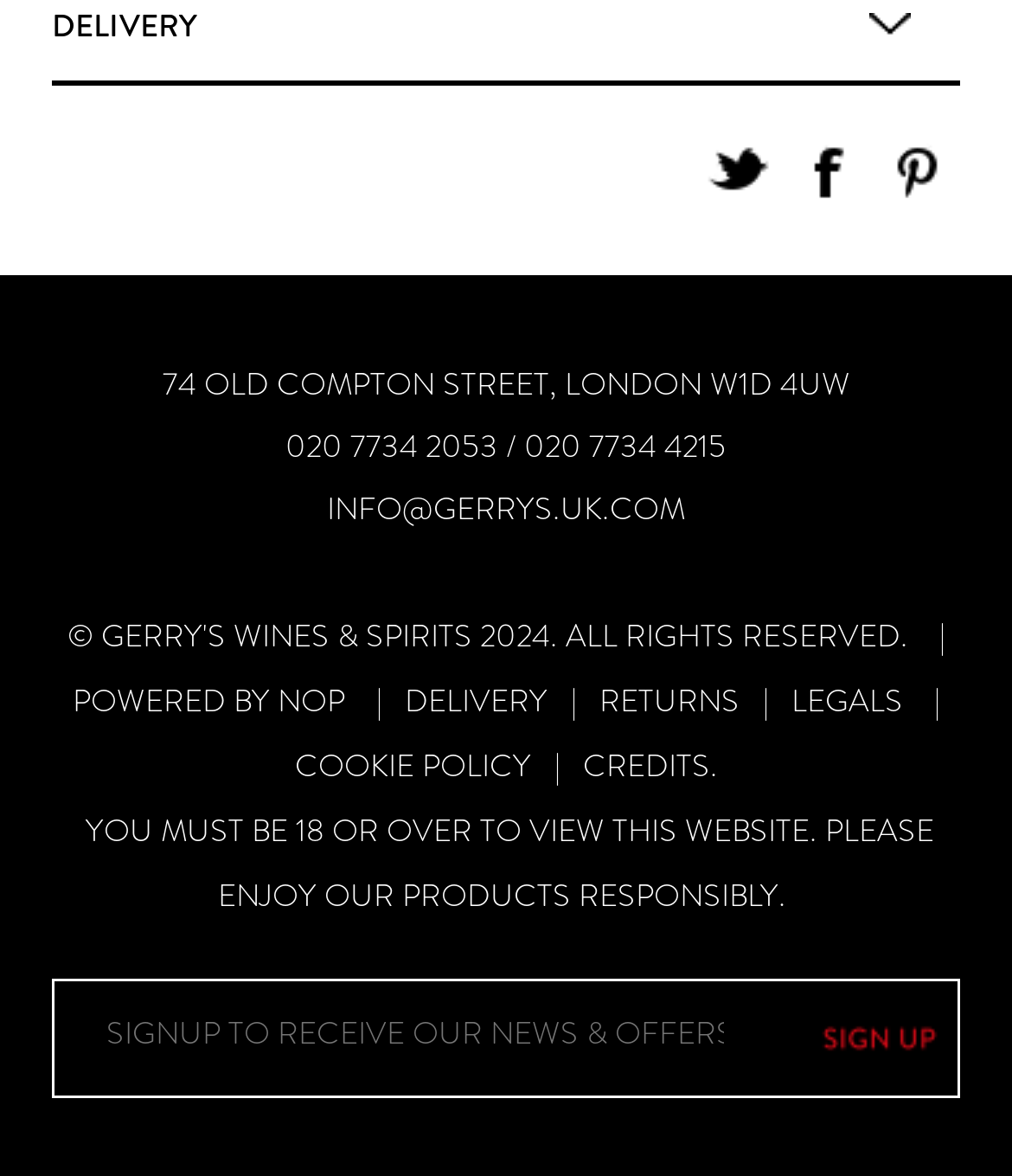Please identify the bounding box coordinates of the element's region that needs to be clicked to fulfill the following instruction: "Toggle the subscribe radio button". The bounding box coordinates should consist of four float numbers between 0 and 1, i.e., [left, top, right, bottom].

[0.196, 0.947, 0.229, 0.976]